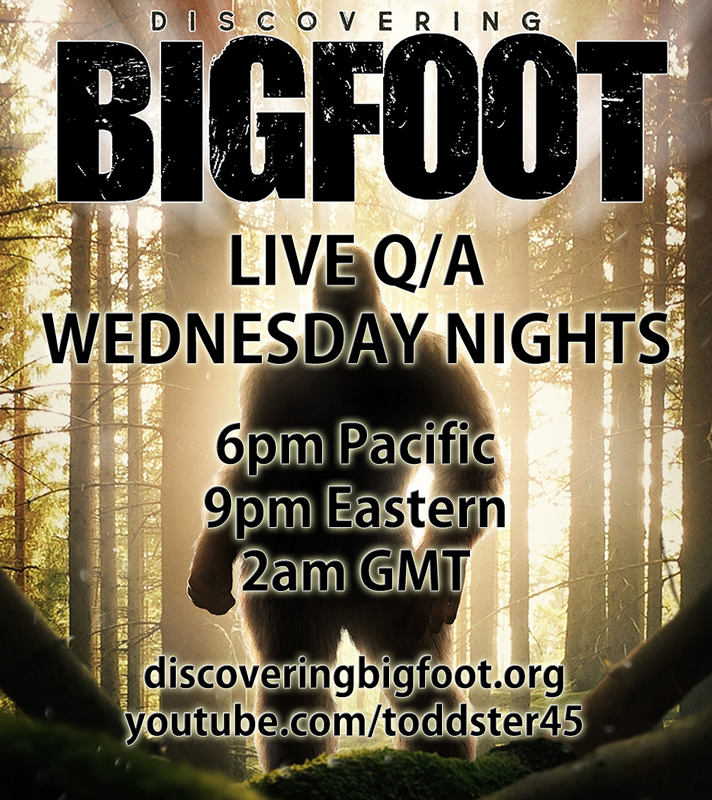Elaborate on the contents of the image in a comprehensive manner.

The image features a captivating promotional poster for a show titled "Discovering Bigfoot." Set against a backdrop of a dense, misty forest, the design highlights a shadowy figure of Bigfoot, evoking a sense of mystery and intrigue. 

Prominent text declares the show's title, "DISCOVERING BIGFOOT," in bold, distressed font, drawing immediate attention. Below this, the message announces a "LIVE Q/A" session every "WEDNESDAY NIGHT," inviting viewers to engage directly with the topic. The schedule is outlined, providing specific times for different time zones: 6 PM Pacific, 9 PM Eastern, and 2 AM GMT.

For further engagement, the poster encourages viewers to visit the website discoveringbigfoot.org and the YouTube channel youtube.com/toddster45. This dynamic blend of visuals and information serves to excite fans of Bigfoot lore and those intrigued by the legends surrounding this elusive creature.